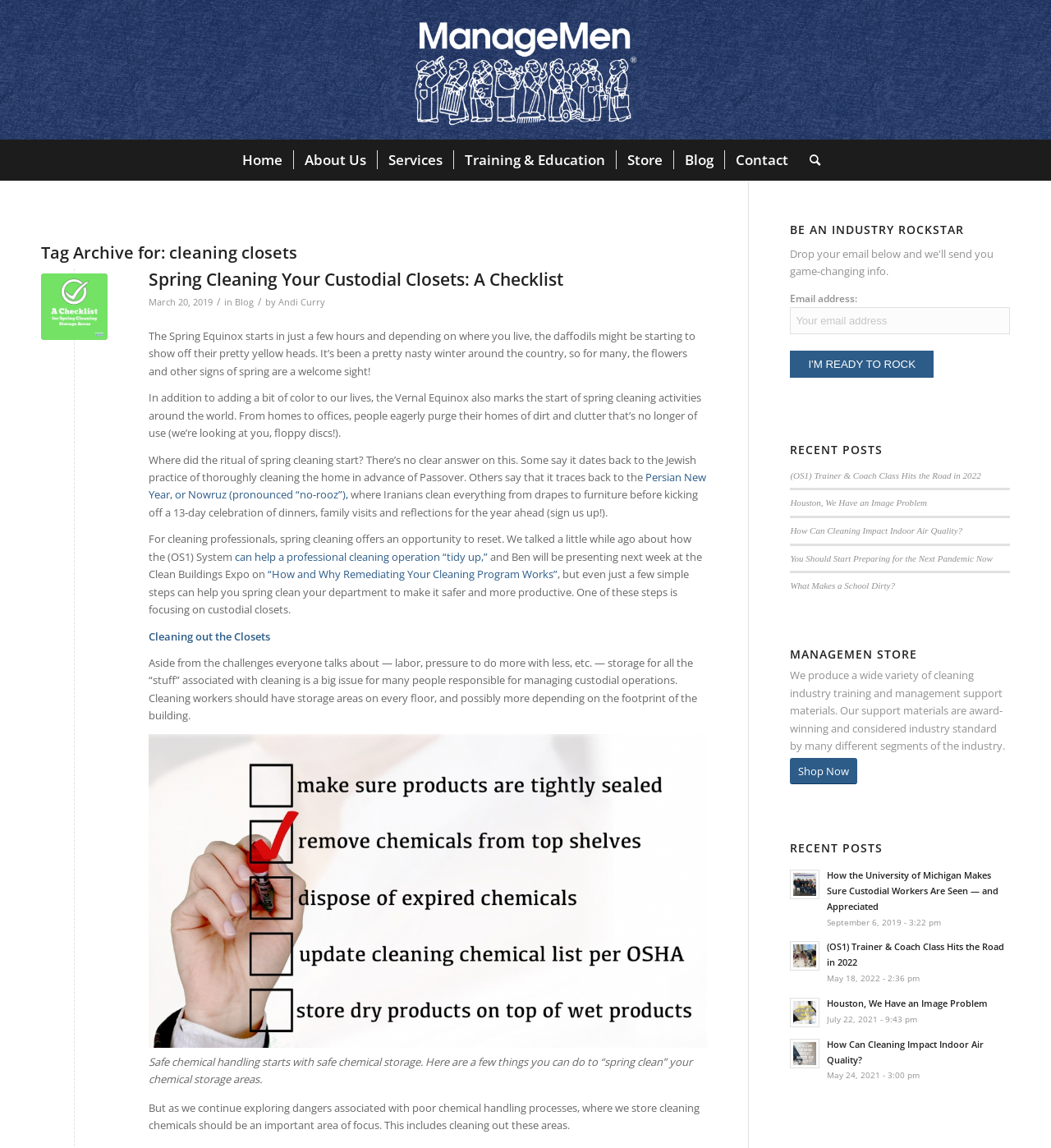Identify the bounding box coordinates for the region of the element that should be clicked to carry out the instruction: "Search for something". The bounding box coordinates should be four float numbers between 0 and 1, i.e., [left, top, right, bottom].

[0.76, 0.122, 0.78, 0.157]